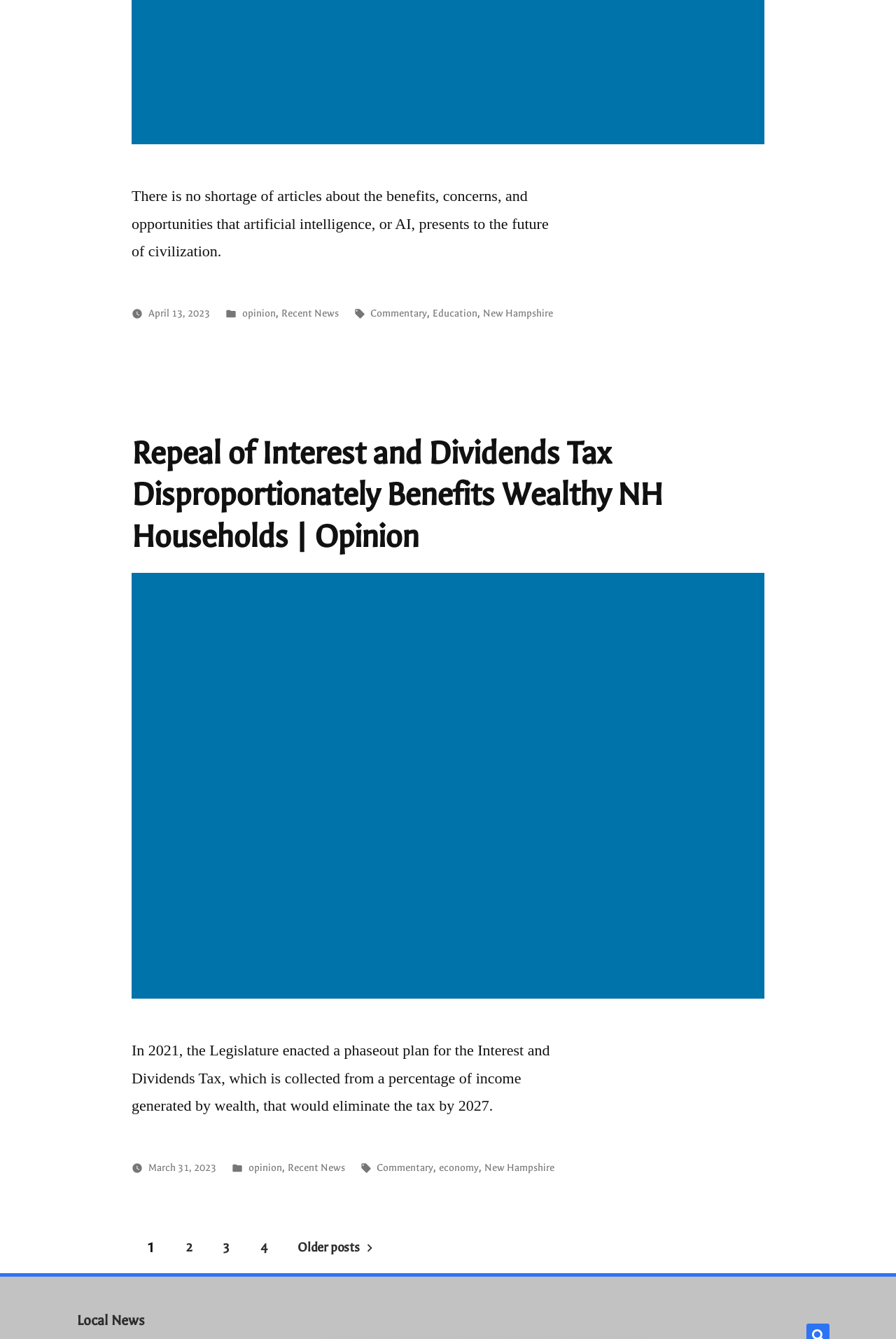Determine the coordinates of the bounding box that should be clicked to complete the instruction: "Click the 'My account' link". The coordinates should be represented by four float numbers between 0 and 1: [left, top, right, bottom].

None